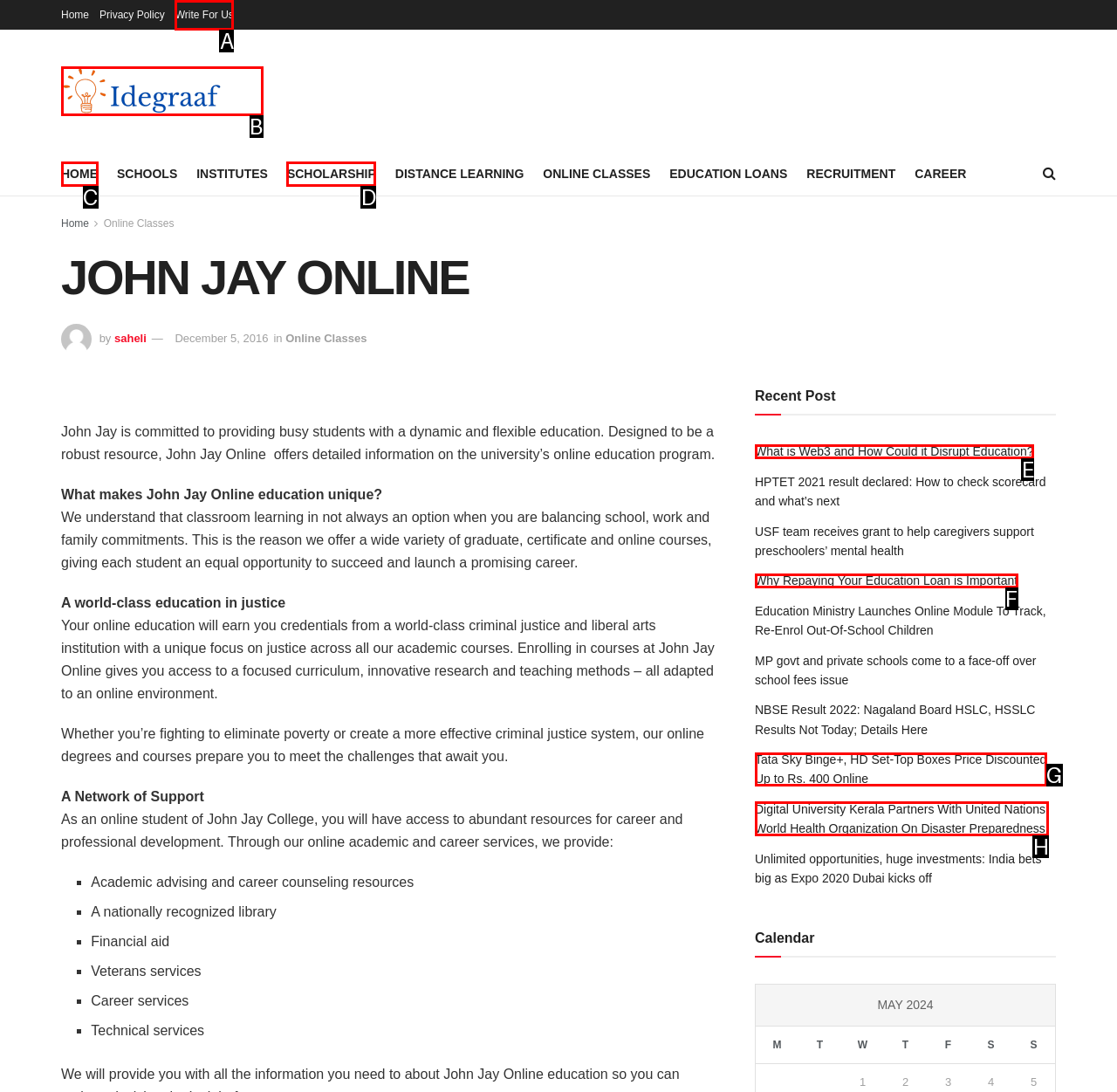Determine which HTML element fits the description: Write For Us. Answer with the letter corresponding to the correct choice.

A